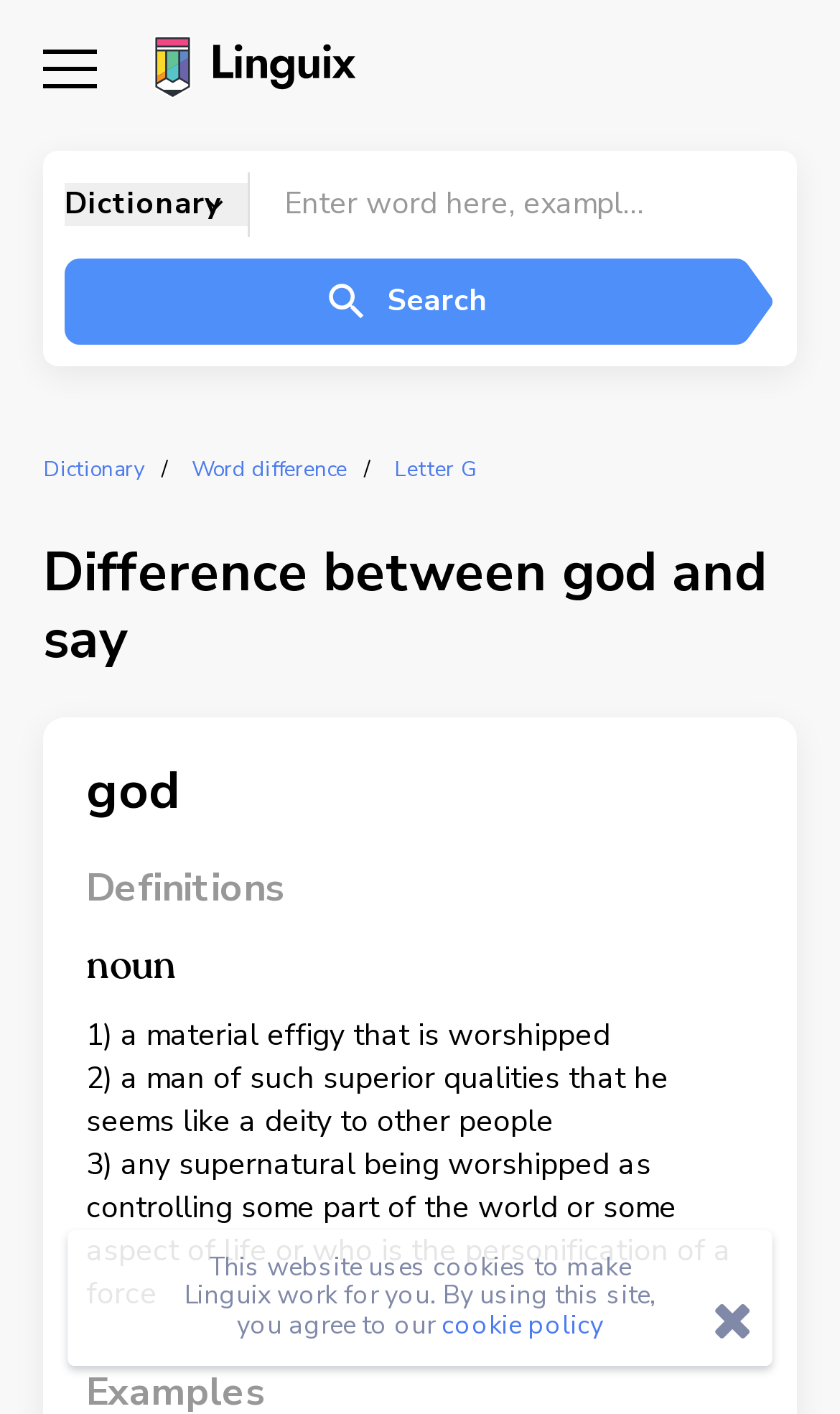What is the purpose of the textbox?
Based on the image, answer the question in a detailed manner.

The textbox is located below the navigation menu and has a placeholder text 'Enter word here, examples, agile, leader'. It is likely used for users to input a word to search for its meaning or difference with other words.